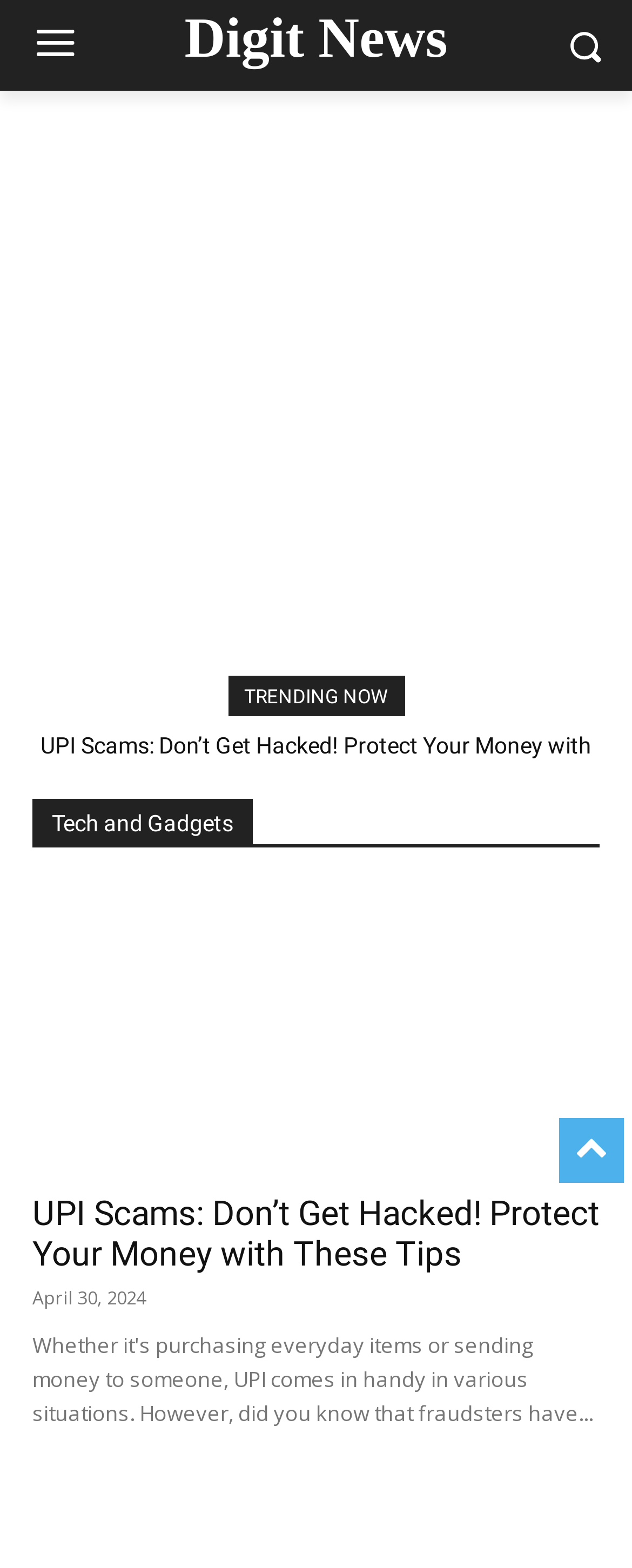Reply to the question with a brief word or phrase: What is the price of Mahindra XUV 3XO?

Rs 7.49 lakh